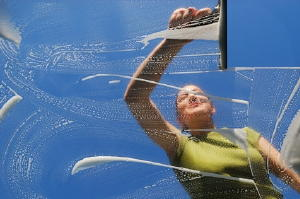Please provide a brief answer to the question using only one word or phrase: 
What is reflected in the window?

The woman's expression